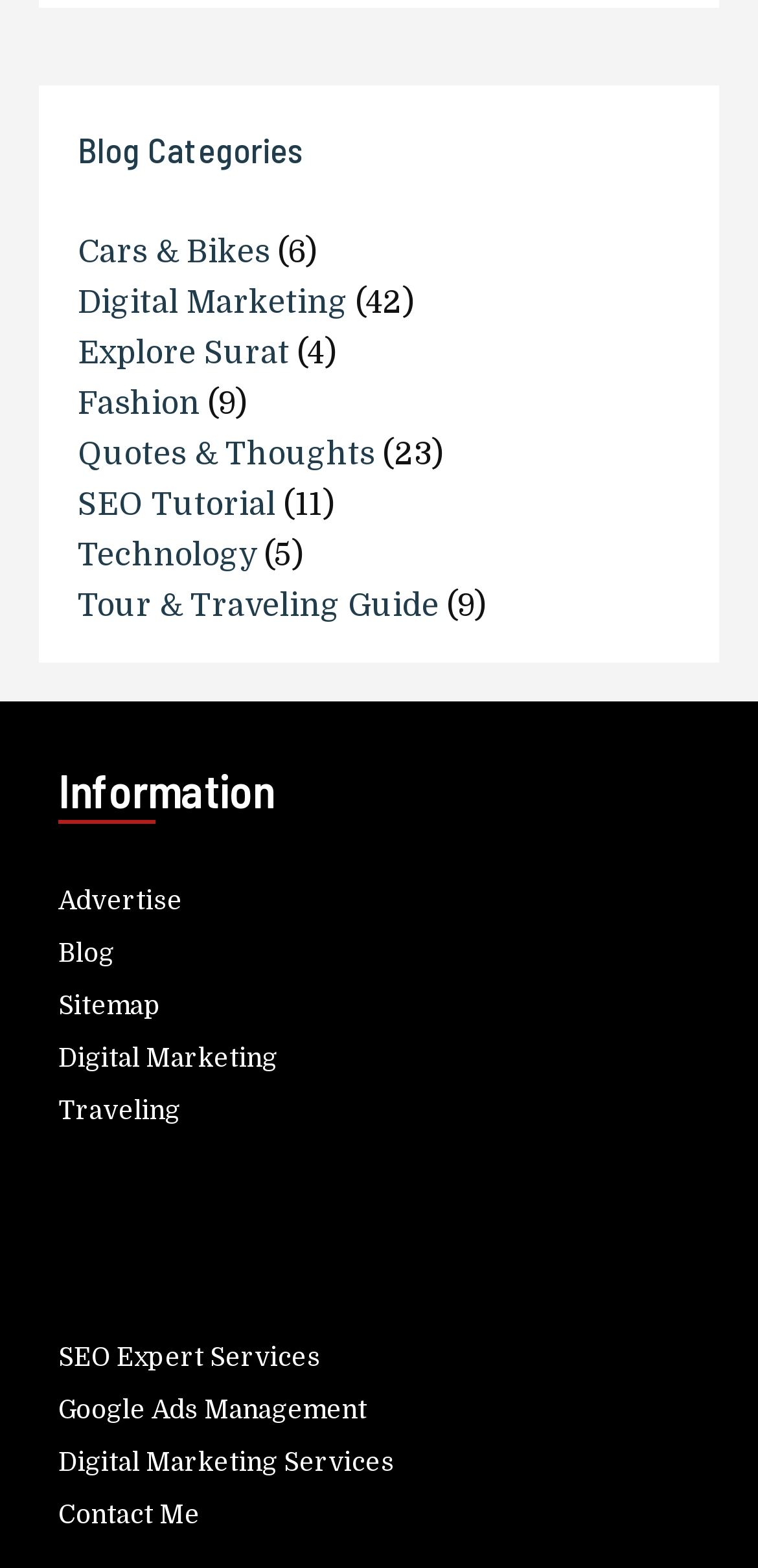Provide the bounding box for the UI element matching this description: "SEO Tutorial".

[0.103, 0.311, 0.364, 0.333]